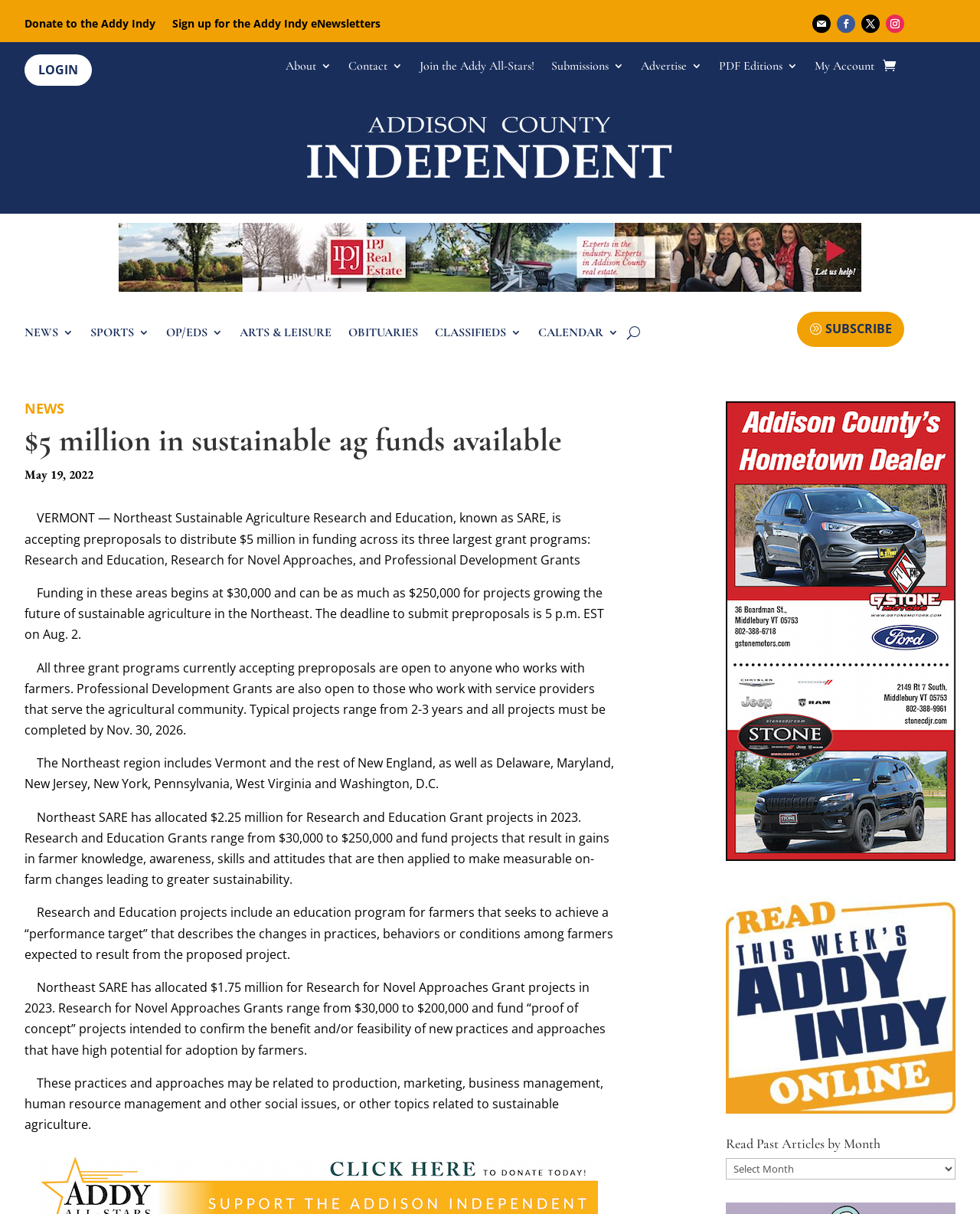Please identify the bounding box coordinates of the area that needs to be clicked to fulfill the following instruction: "Click on Donate to the Addy Indy."

[0.025, 0.015, 0.159, 0.029]